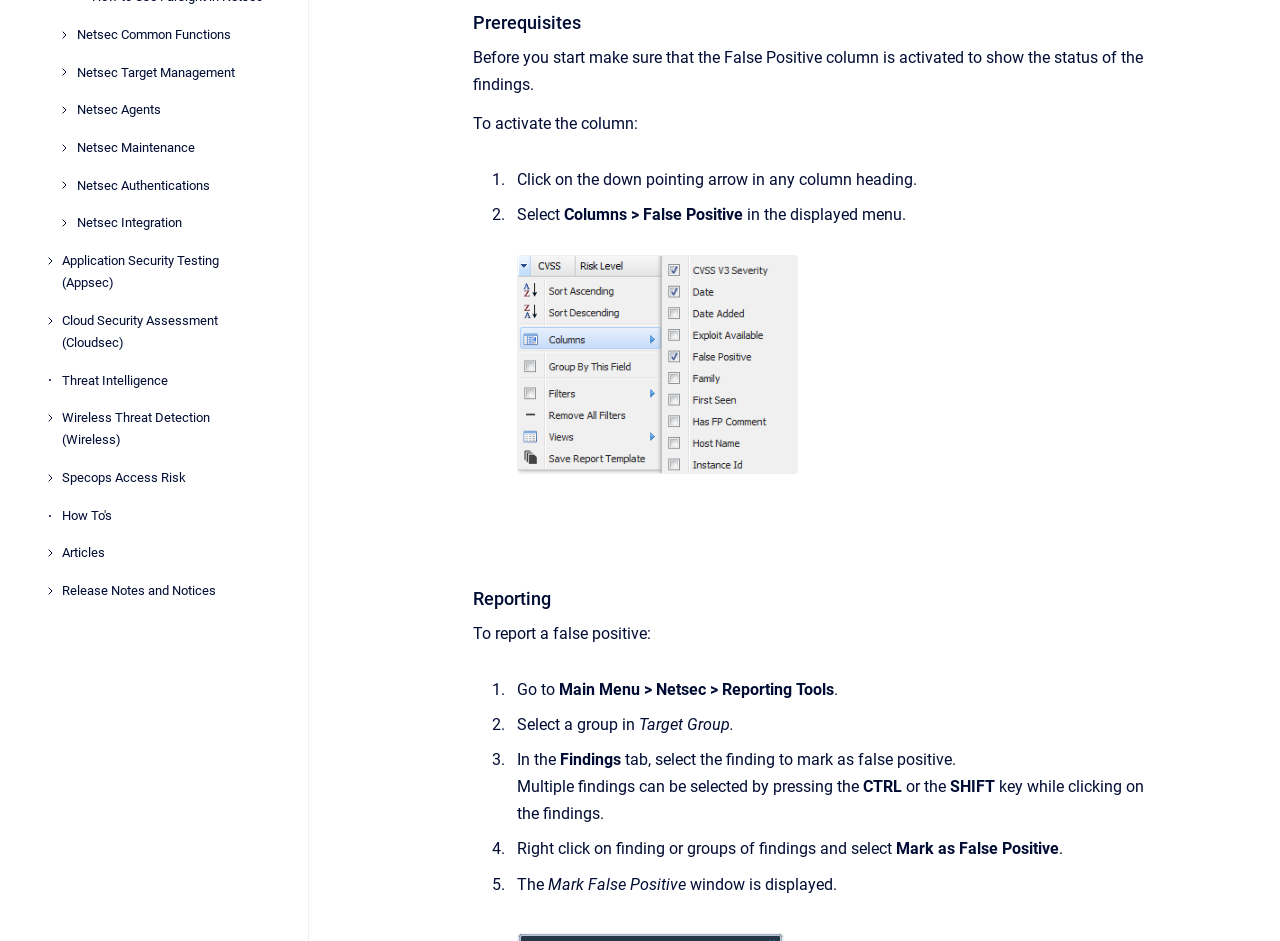Please find the bounding box for the UI element described by: "Cloud Security Assessment (Cloudsec)".

[0.048, 0.322, 0.216, 0.383]